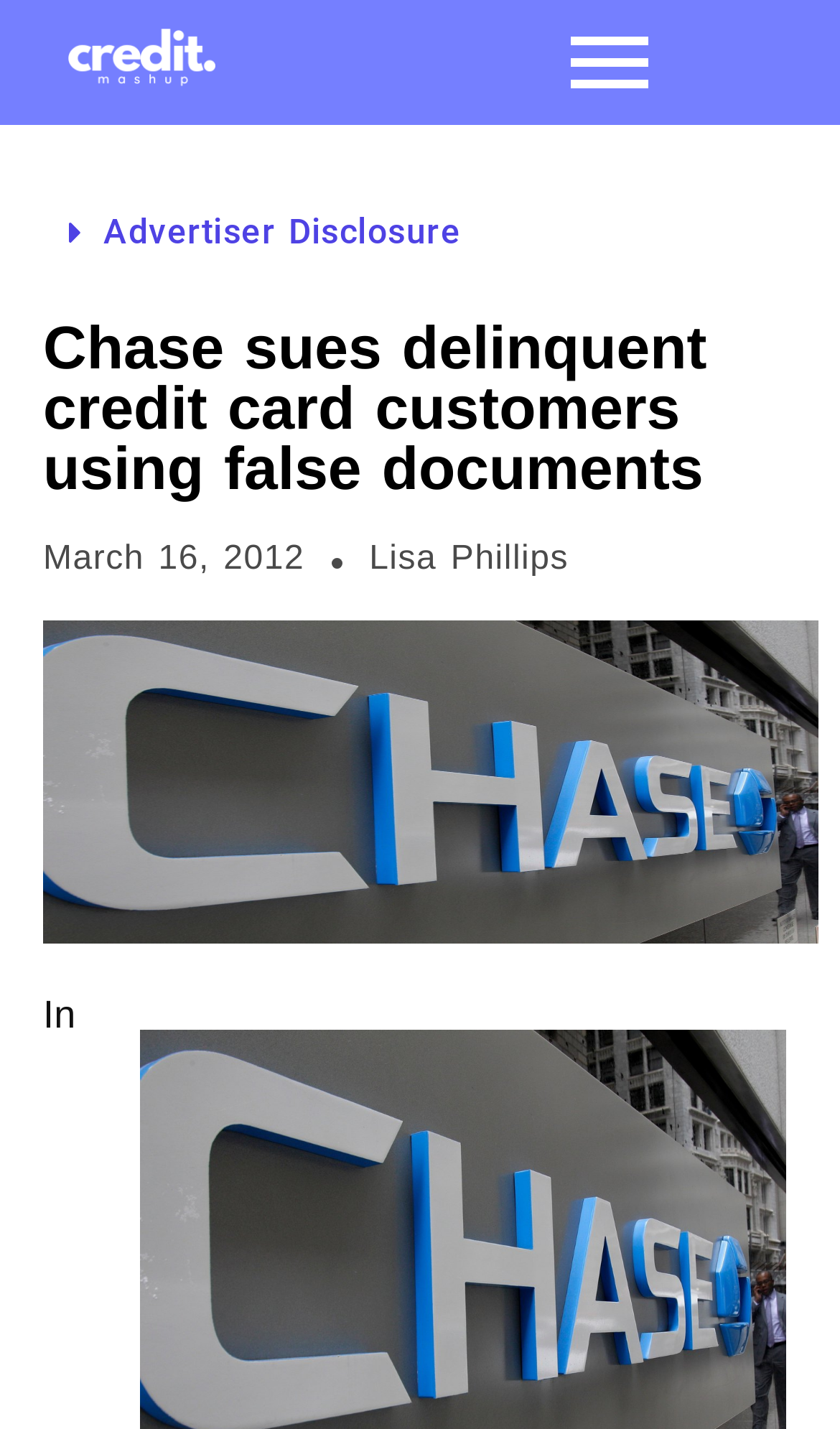What is the date mentioned in the article?
Answer with a single word or phrase by referring to the visual content.

March 16, 2012